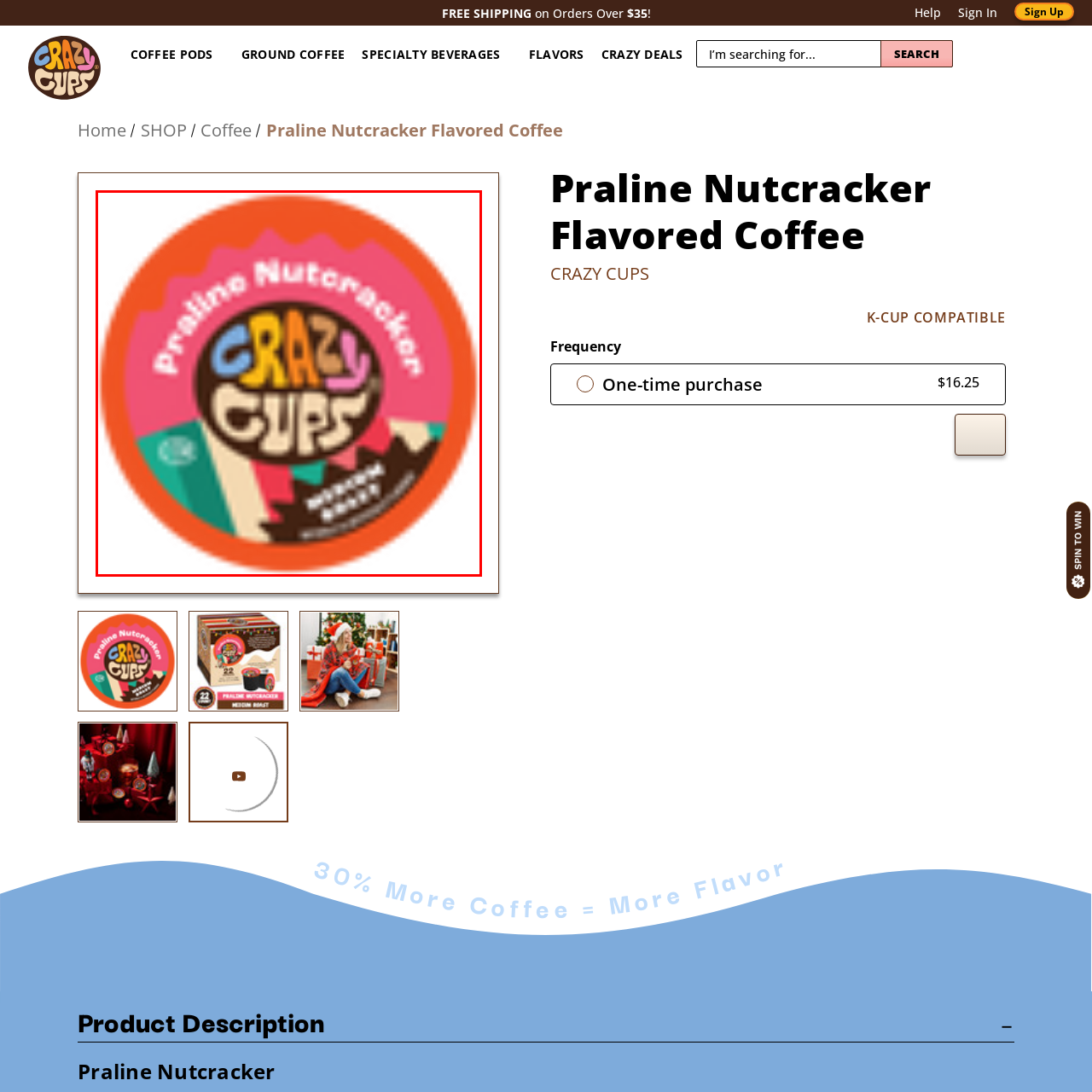What is the aesthetic of the packaging design?
Analyze the image surrounded by the red bounding box and provide a thorough answer.

The combination of bright colors and whimsical graphics on the packaging reflects a vibrant and festive aesthetic, which resonates well with the holiday spirit and invites customers to enjoy the unique coffee flavor.